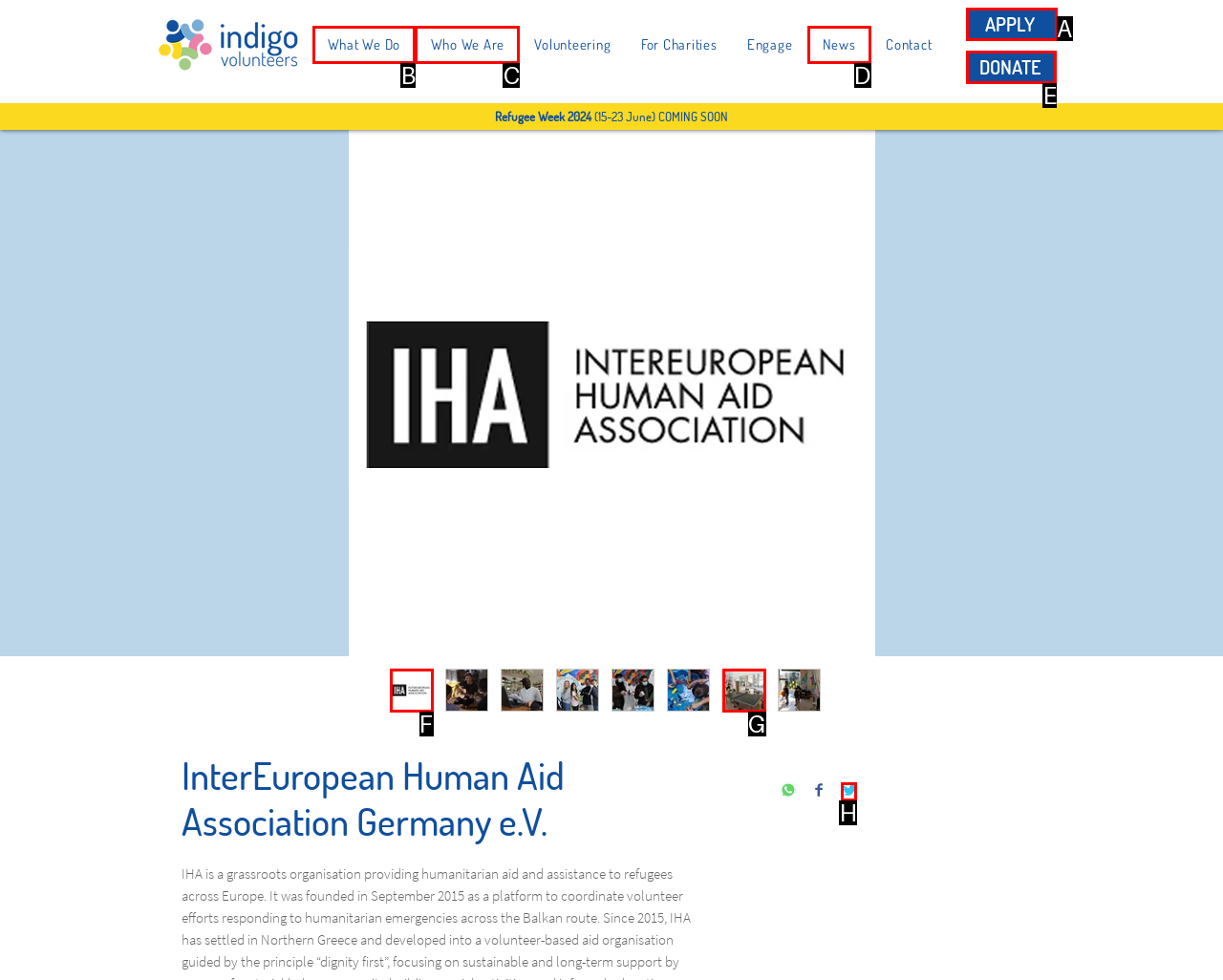Point out the option that needs to be clicked to fulfill the following instruction: Click the 'DONATE' button
Answer with the letter of the appropriate choice from the listed options.

E